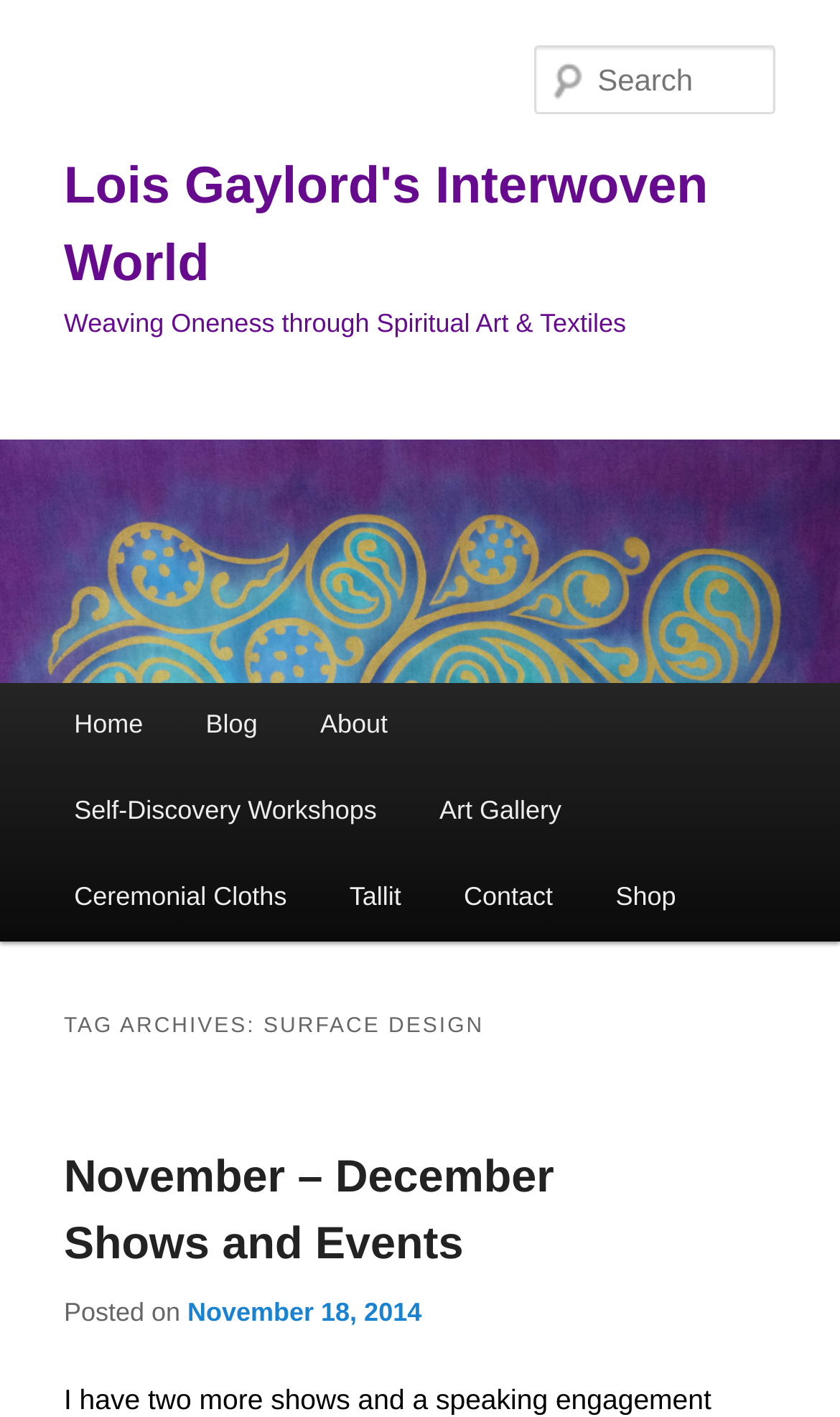Find the bounding box of the UI element described as follows: "Surveillance".

None